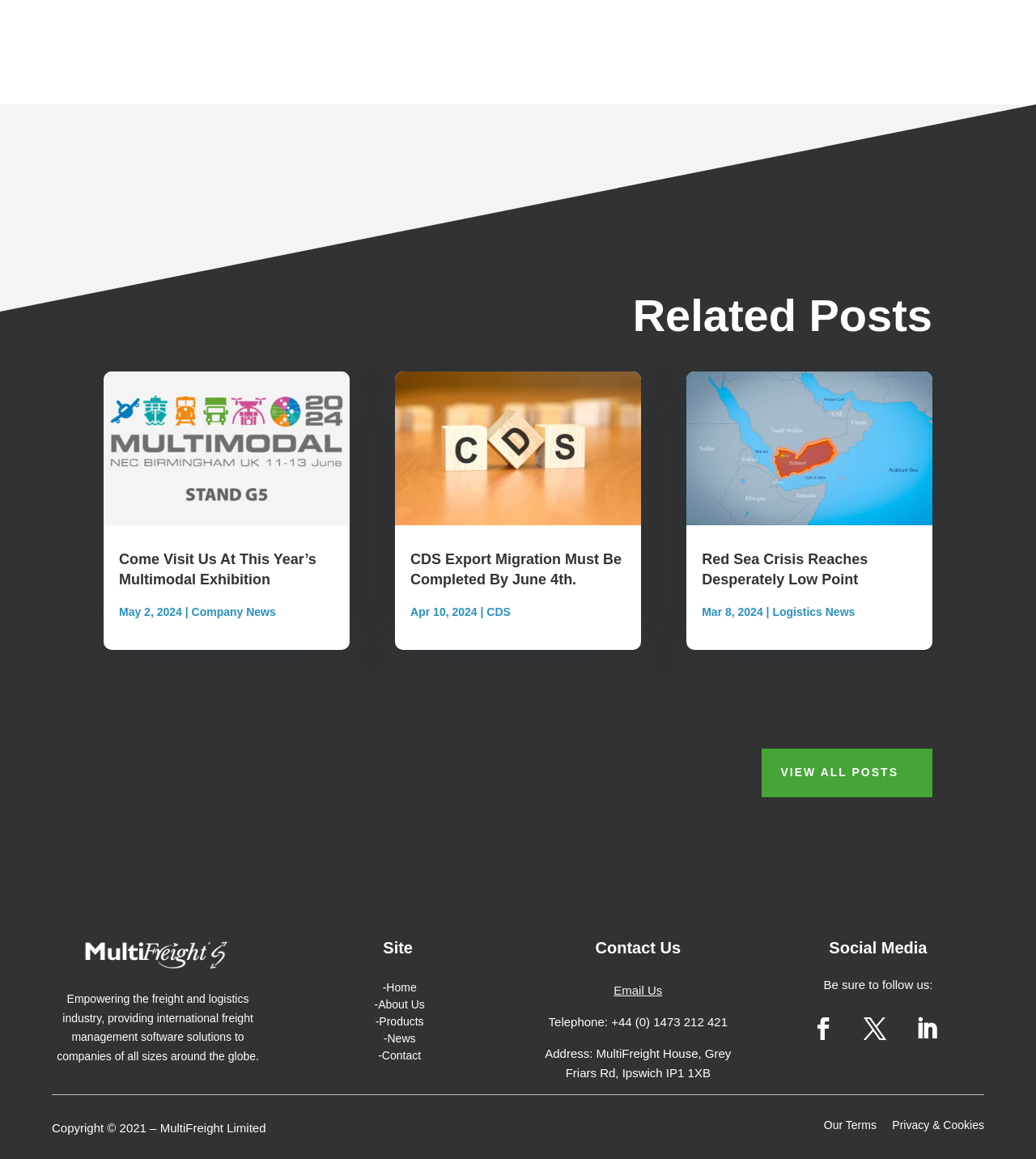What is the date of the second article?
Using the visual information, respond with a single word or phrase.

Apr 10, 2024